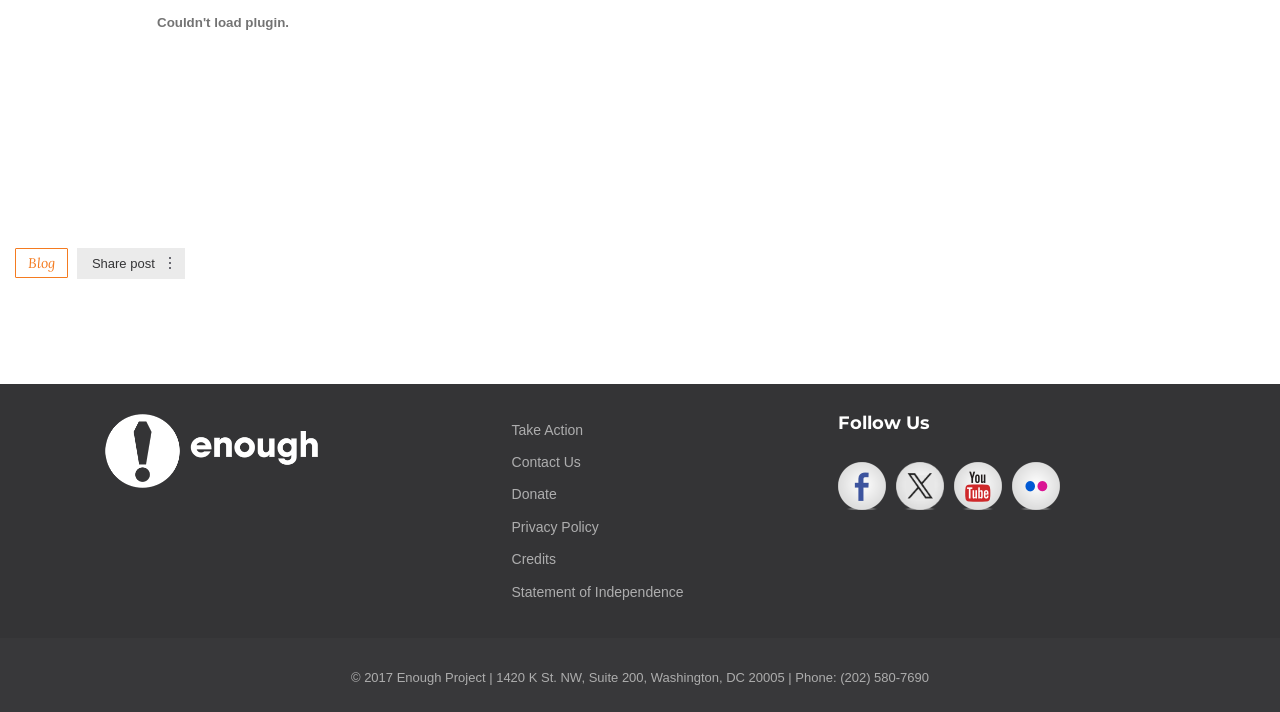Based on the provided description, "title="Follow us on Twitter"", find the bounding box of the corresponding UI element in the screenshot.

[0.7, 0.648, 0.738, 0.716]